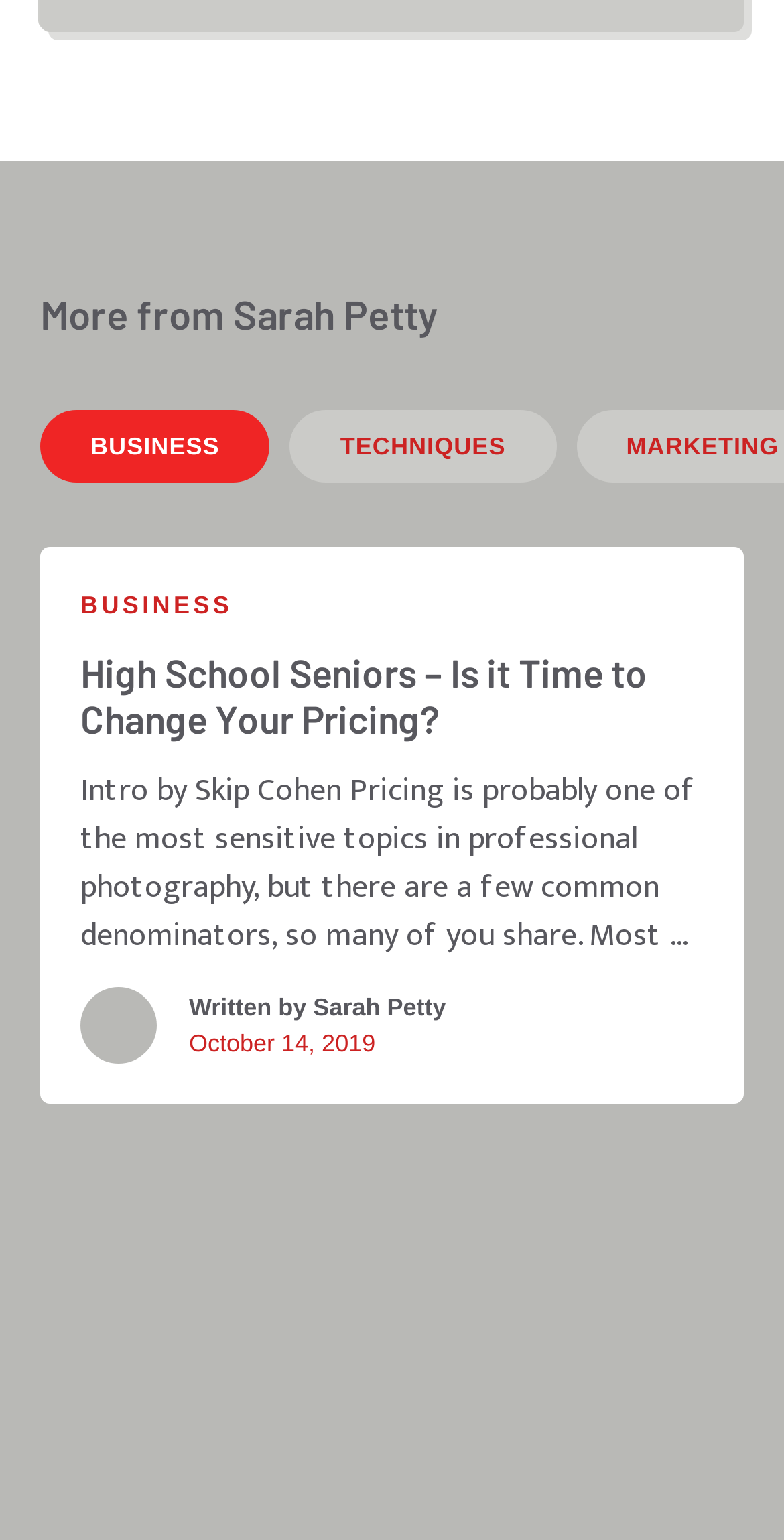Answer the question using only a single word or phrase: 
What is the date of the latest article?

October 14, 2019